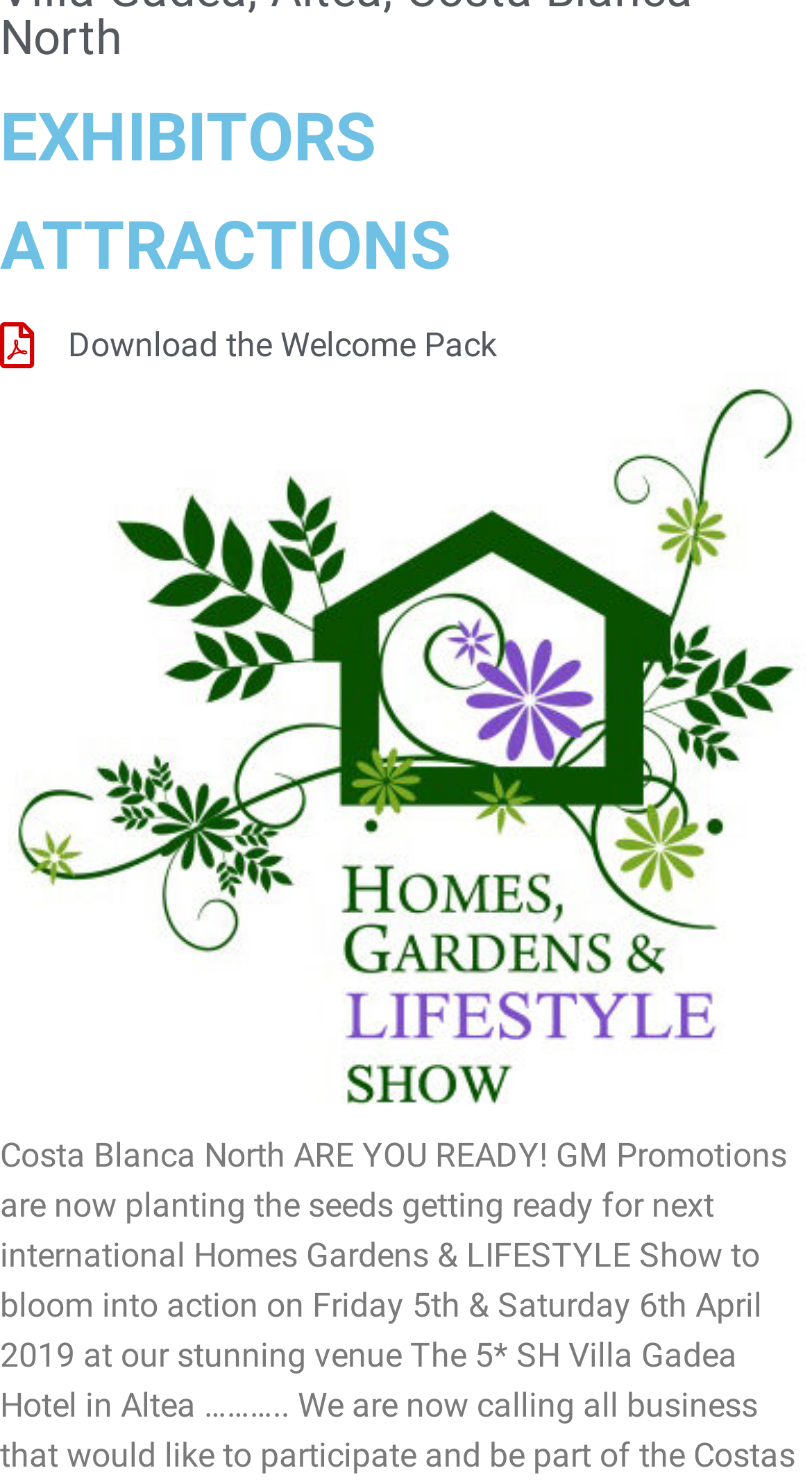Given the following UI element description: "Exhibitors", find the bounding box coordinates in the webpage screenshot.

[0.0, 0.066, 0.464, 0.12]